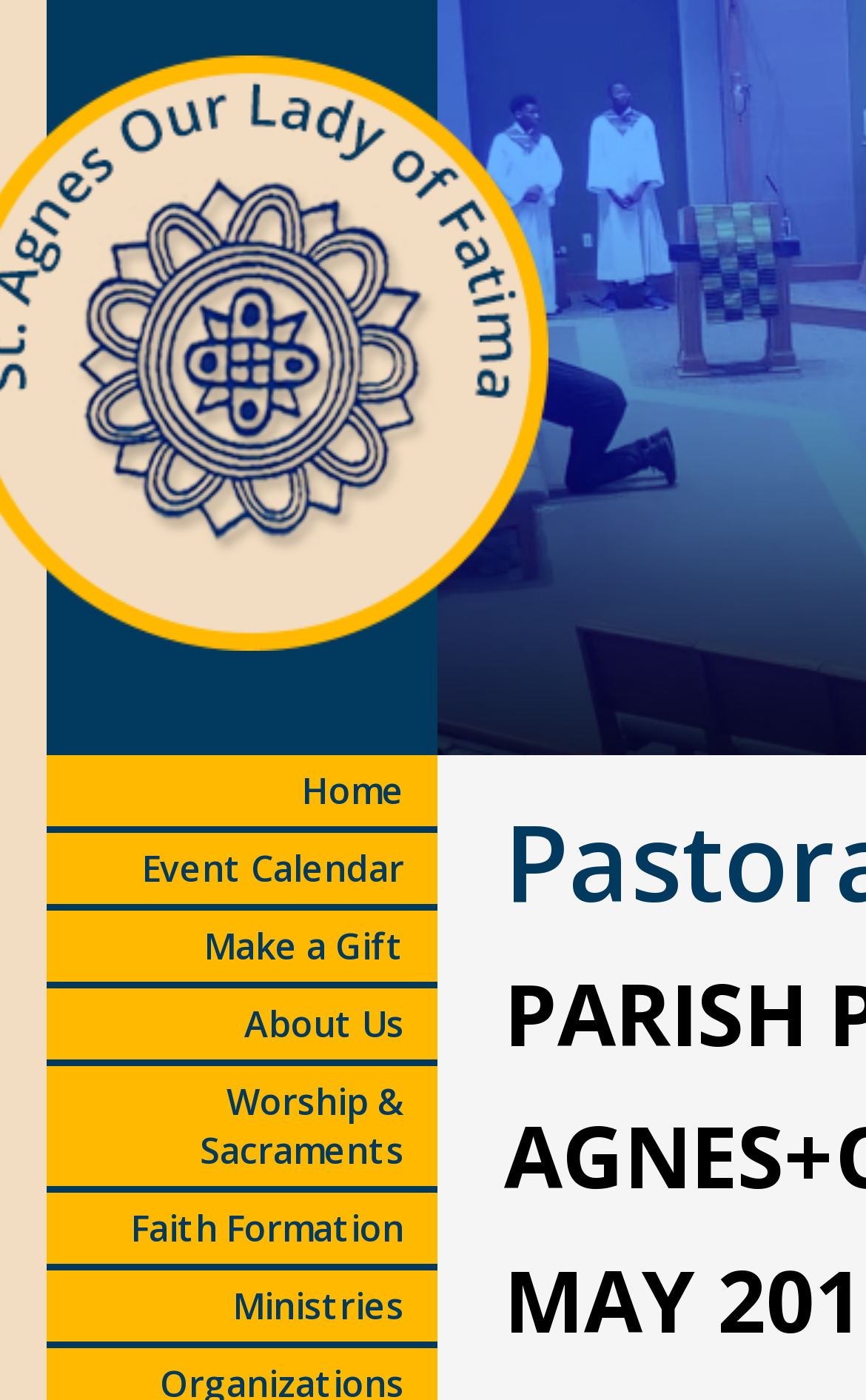What is the first link on the top left?
Look at the image and respond with a one-word or short-phrase answer.

Home